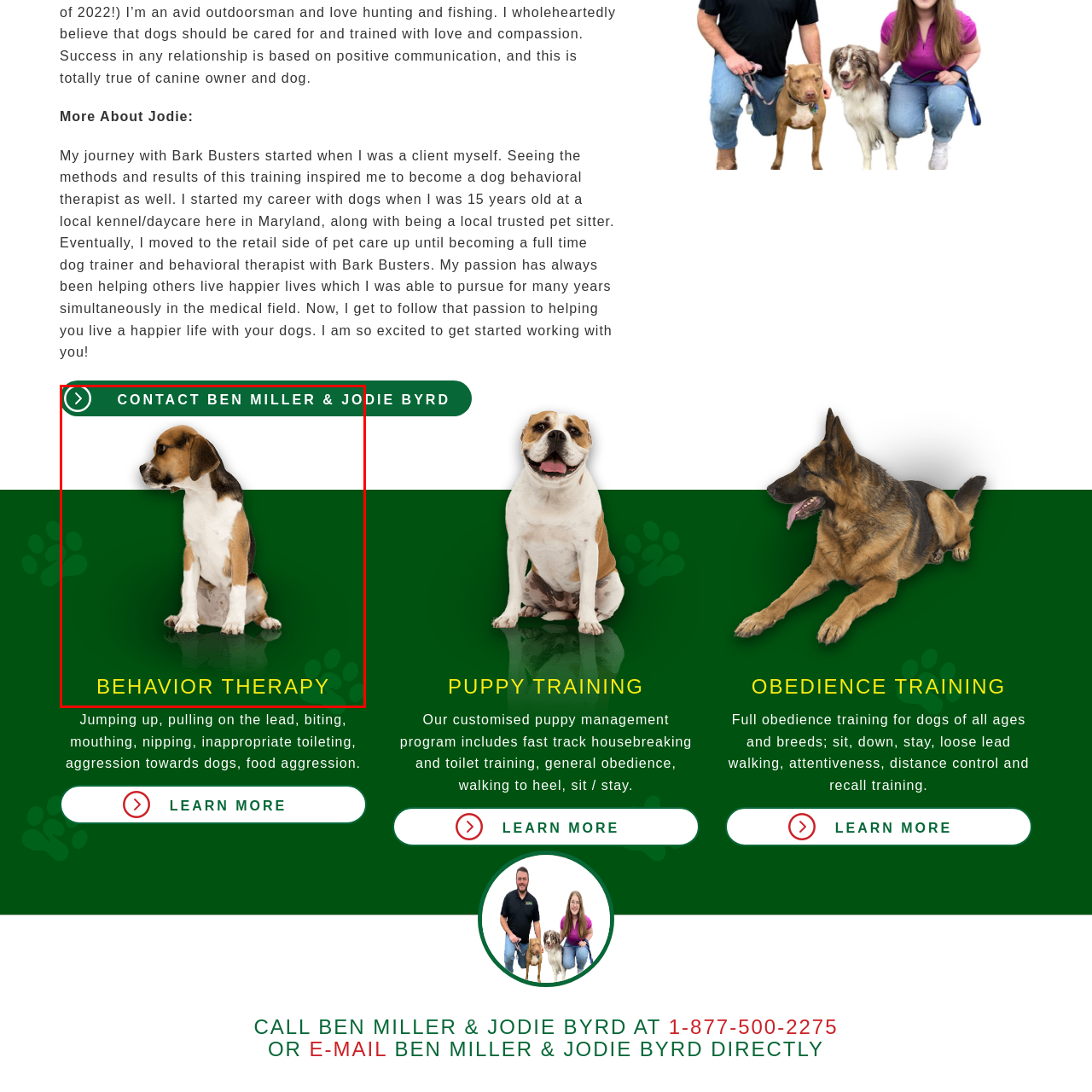View the section of the image outlined in red, Who are the experienced trainers mentioned in the image? Provide your response in a single word or brief phrase.

BEN MILLER & JODIE BYRD